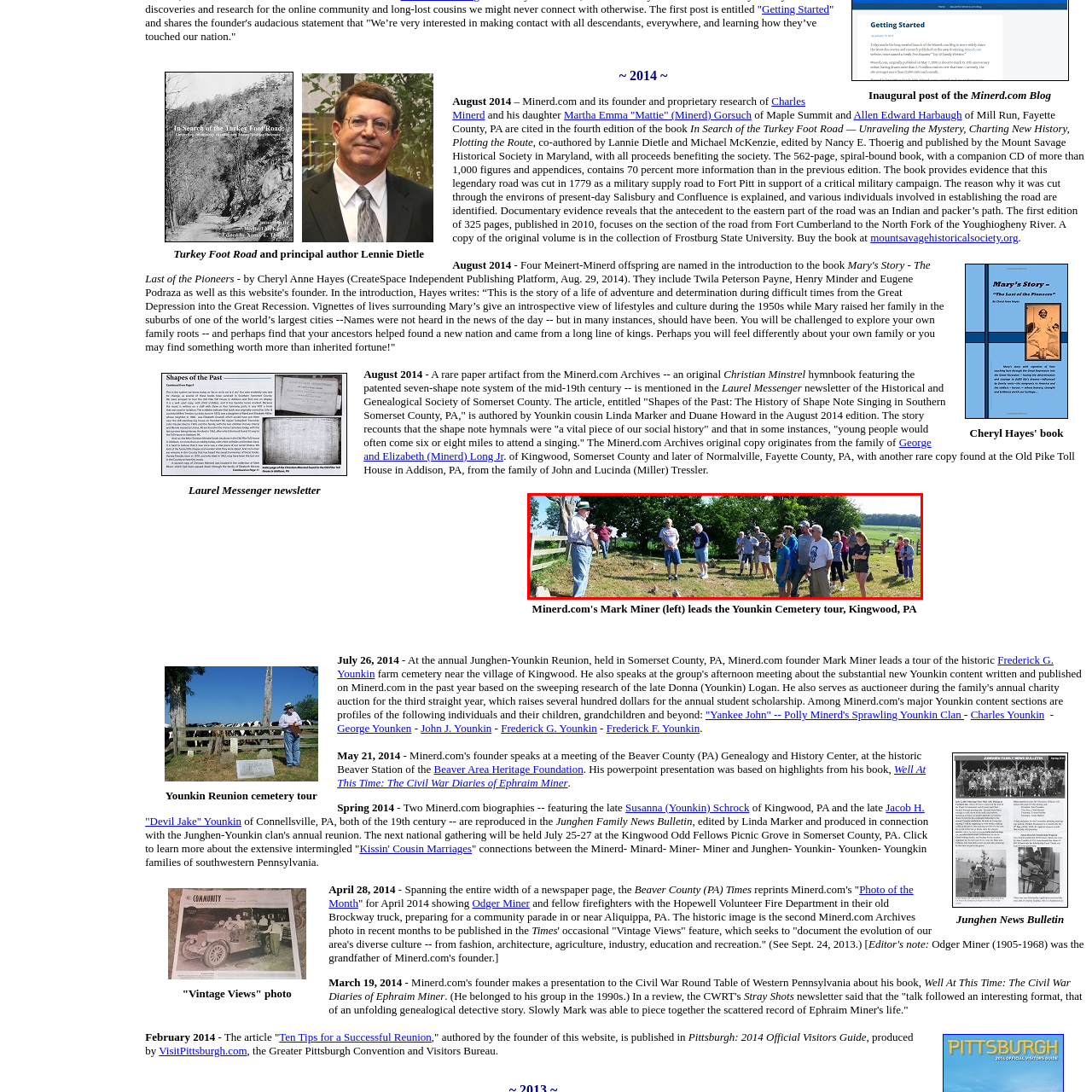Describe in detail what you see in the image highlighted by the red border.

The image captures a moment during a cemetery tour led by Mark Miner, the founder of Minerd.com, at the Younkin Reunion in Kingwood, Pennsylvania. The scene is set in a scenic outdoor location, with a group of attendees gathered around Mark, who is dressed in a white shirt and a straw hat, standing on a slight rise while holding notes and addressing the group. Surrounding him are various participants of the reunion, representing a mix of ages and backgrounds, all engaged and listening attentively. The backdrop features lush greenery and a beautiful rural landscape, contributing to the serene and respectful atmosphere of the gathering. This event emphasizes the connection to heritage and the importance of family history, showcasing the communal spirit of the Younkin family as they explore their roots together.